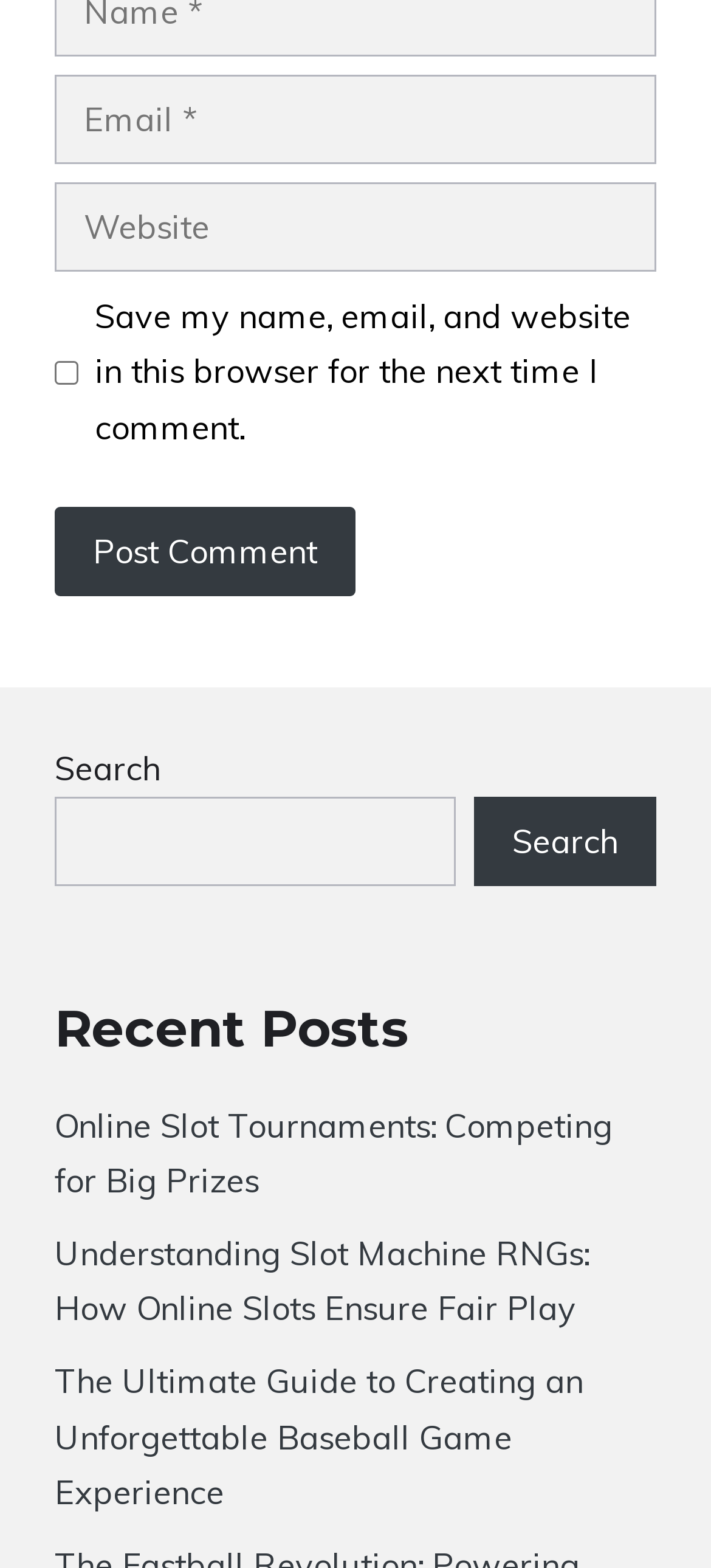Locate the bounding box coordinates of the area to click to fulfill this instruction: "Search". The bounding box should be presented as four float numbers between 0 and 1, in the order [left, top, right, bottom].

[0.667, 0.508, 0.923, 0.565]